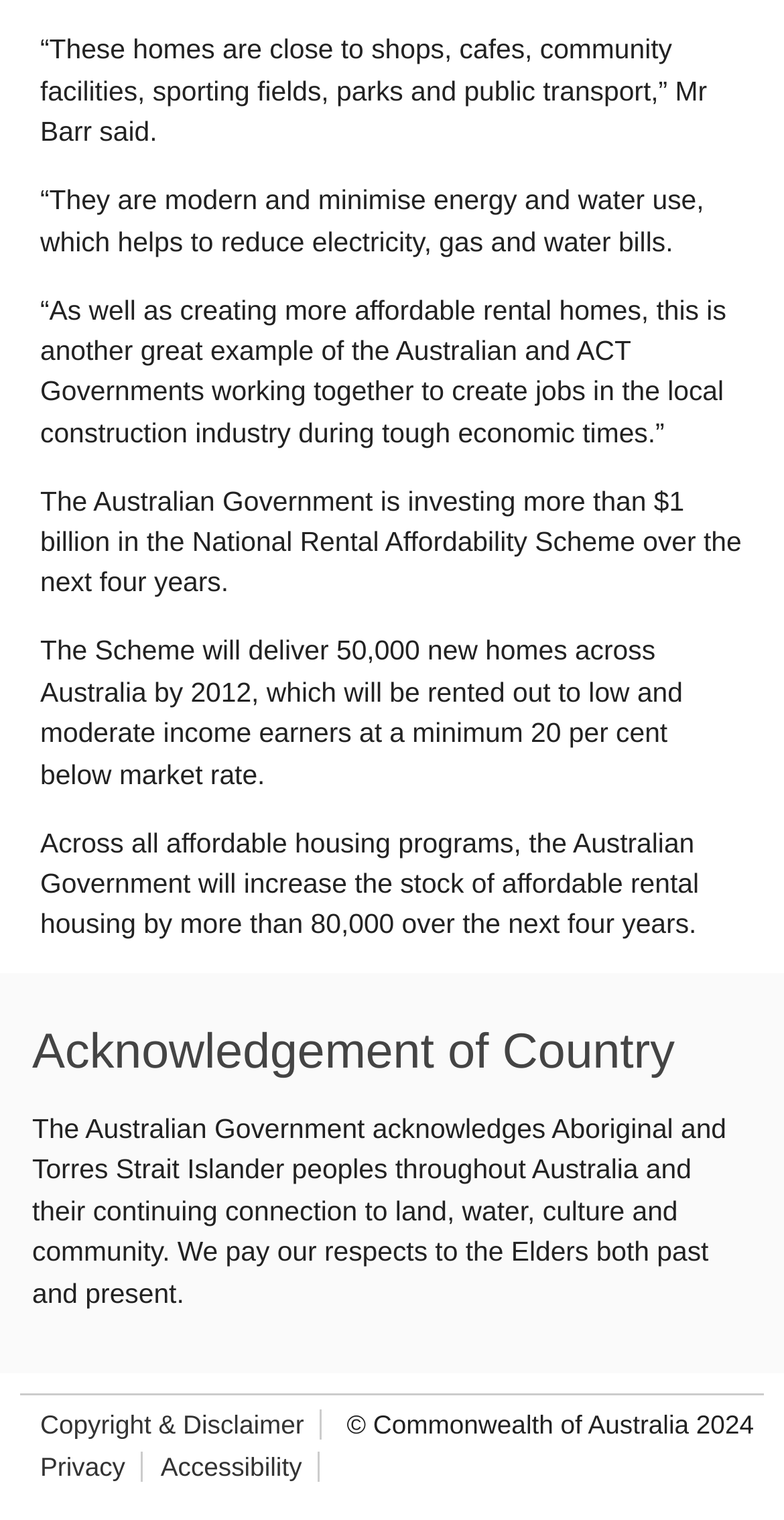Who is being respected by the Australian Government?
Ensure your answer is thorough and detailed.

The text under the 'Acknowledgement of Country' heading states, 'We pay our respects to the Elders both past and present.' This indicates that the Australian Government is respecting the Elders.